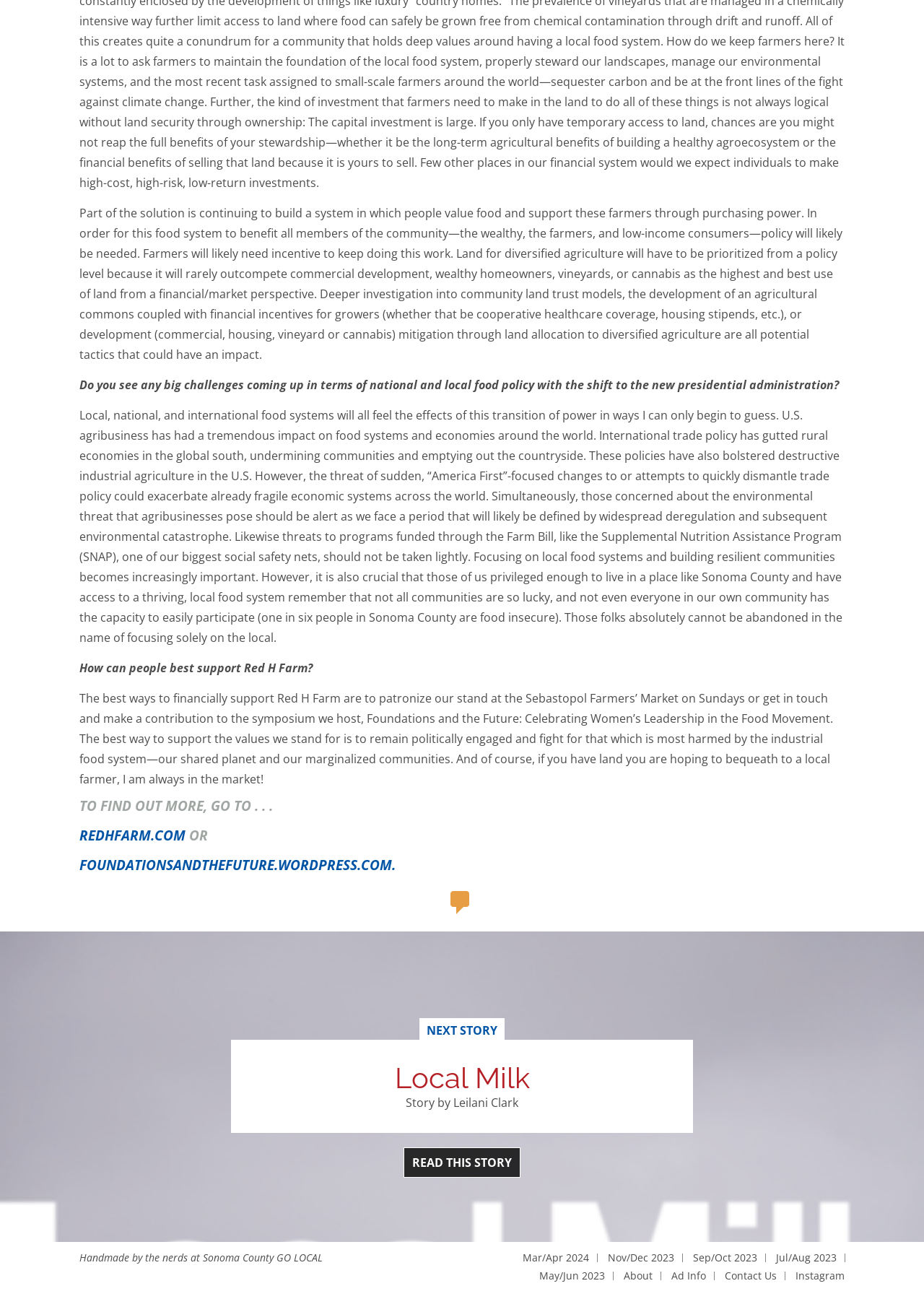What is the topic of the next story?
Refer to the image and provide a thorough answer to the question.

The article provides a link to the next story, which is titled 'Local Milk', as indicated by the text 'NEXT STORY' and the heading 'Local Milk'.